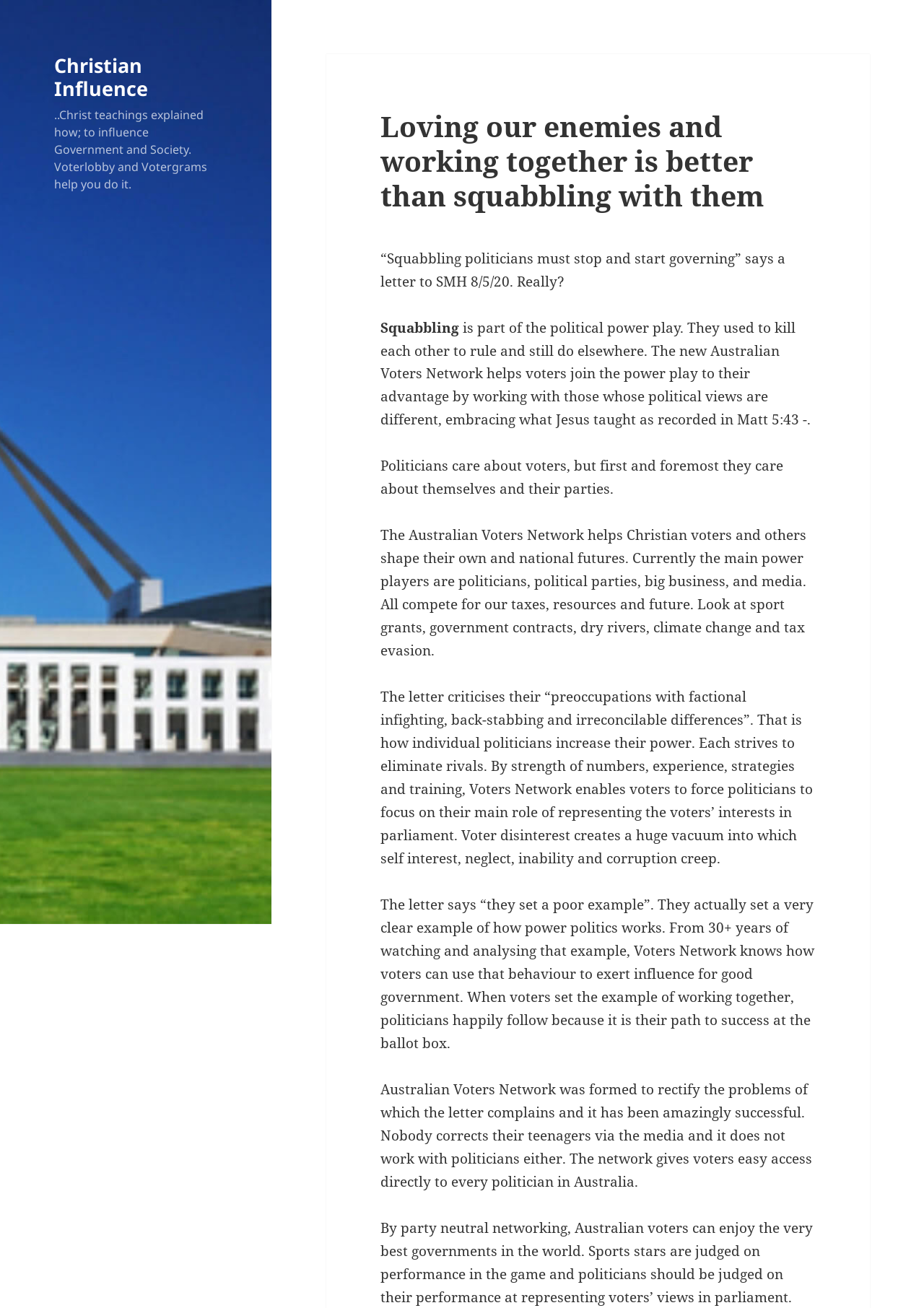Reply to the question with a single word or phrase:
What is the role of Voterlobby and Votergrams mentioned in the webpage?

To help voters influence government and society